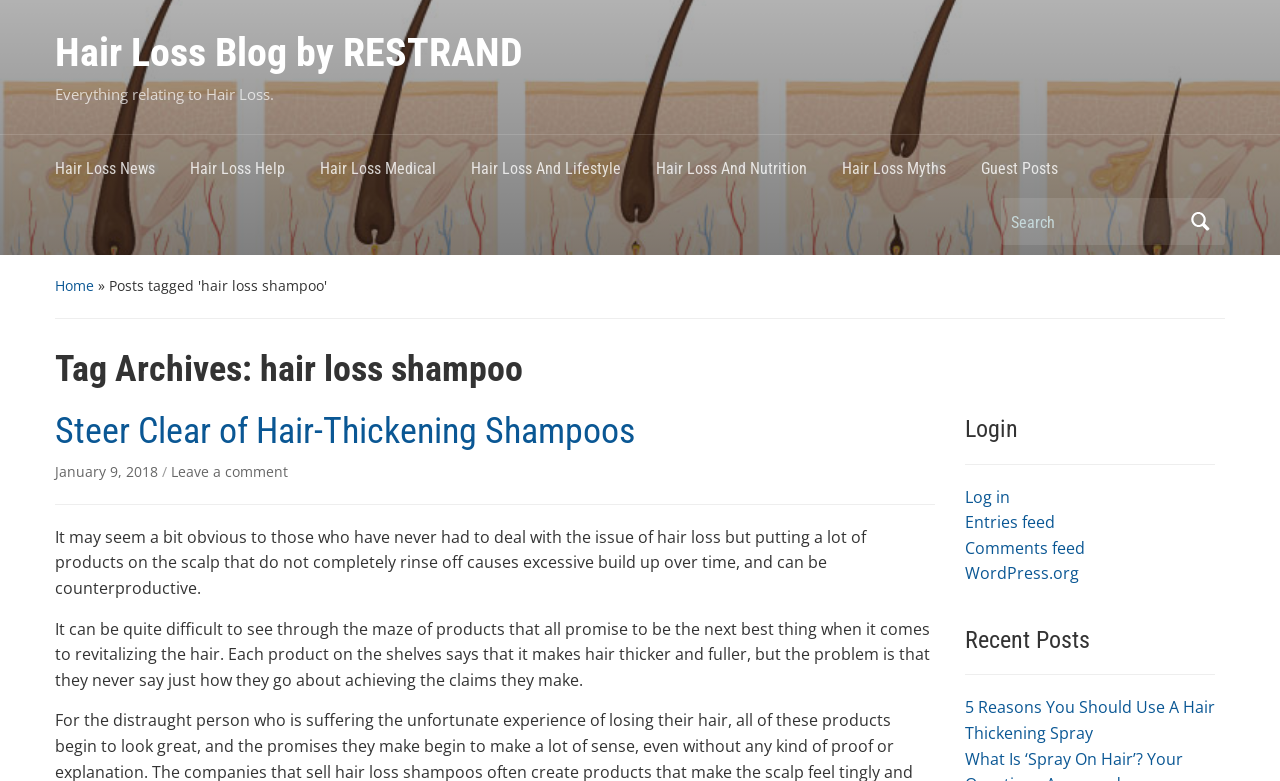What is the text above the 'Login' link?
Please respond to the question with a detailed and thorough explanation.

I determined the answer by looking at the heading 'Login' which is above the 'Log in' link, indicating that the text above the 'Login' link is indeed 'Login'.